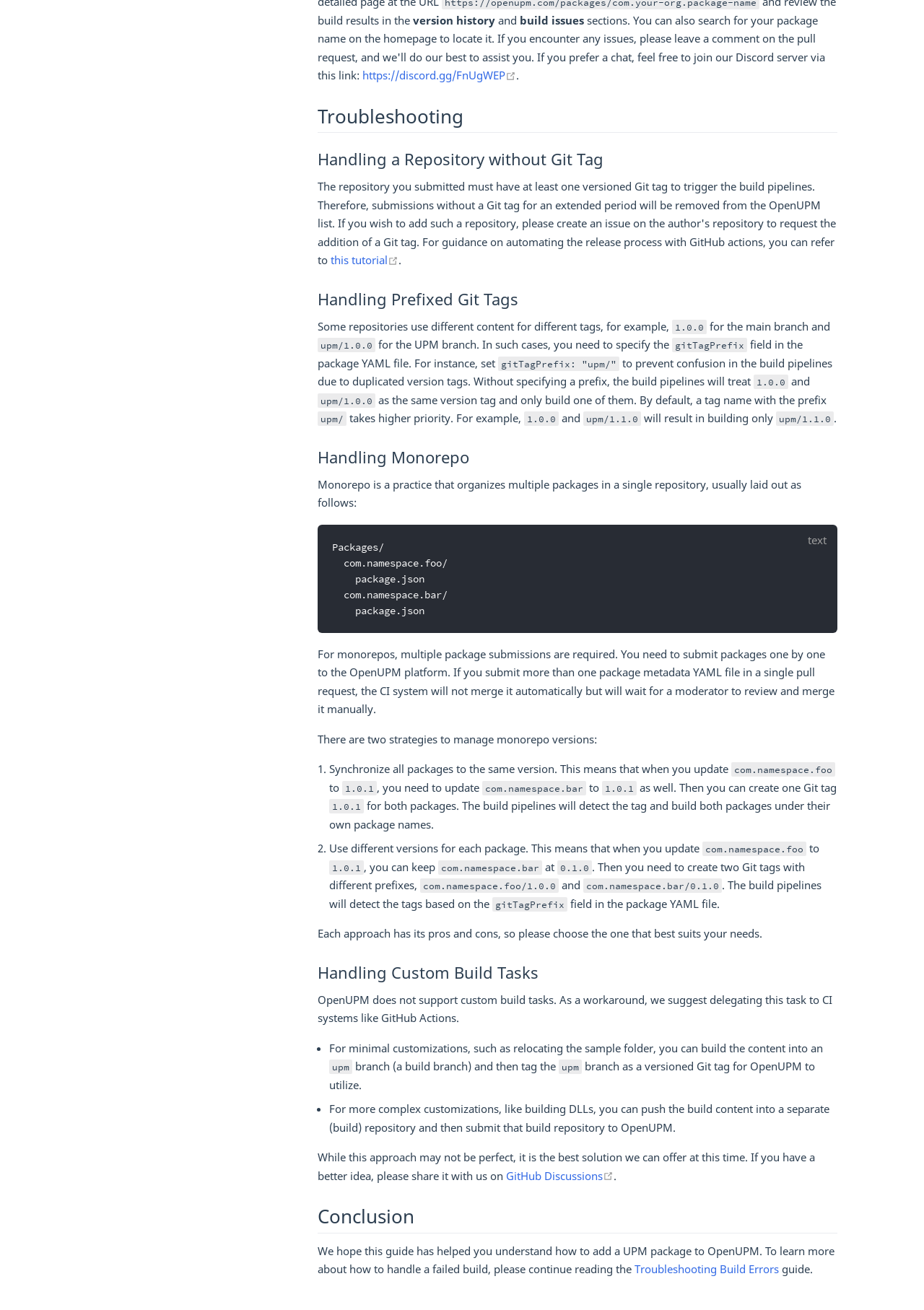Please mark the bounding box coordinates of the area that should be clicked to carry out the instruction: "follow the link to Troubleshooting Build Errors".

[0.687, 0.963, 0.843, 0.974]